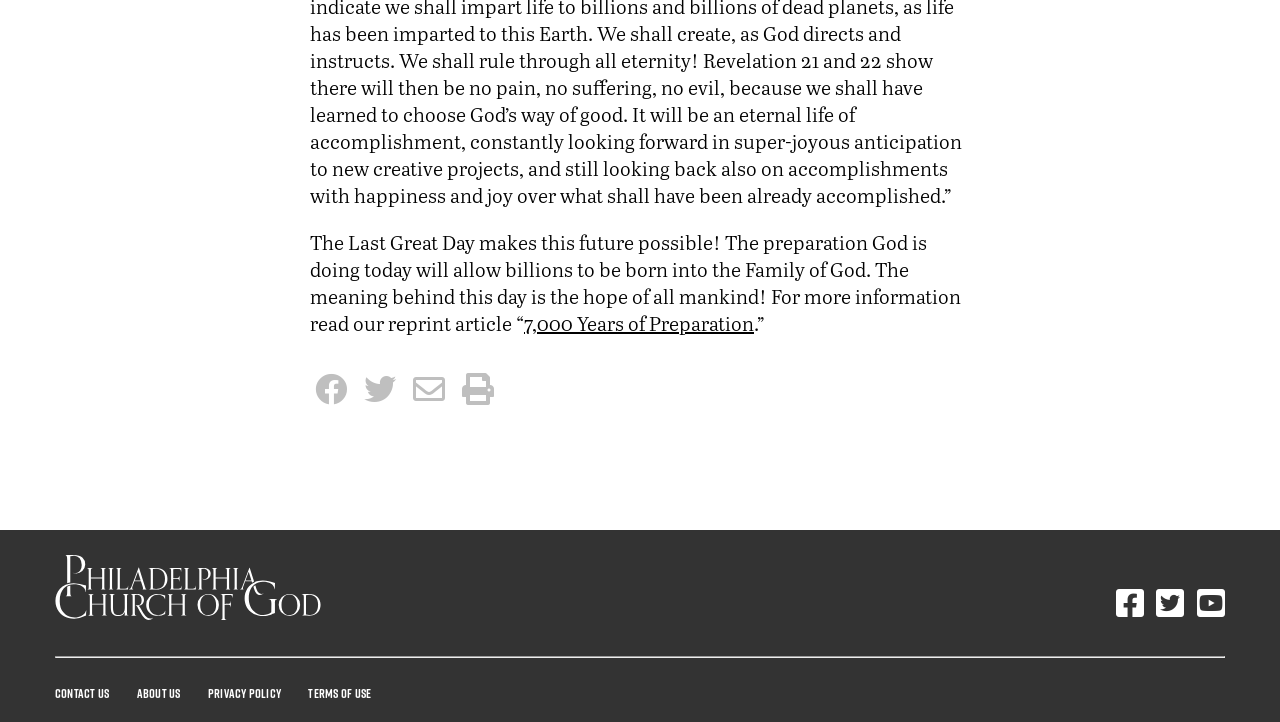Find the bounding box of the web element that fits this description: "Contact Us".

[0.043, 0.948, 0.085, 0.973]